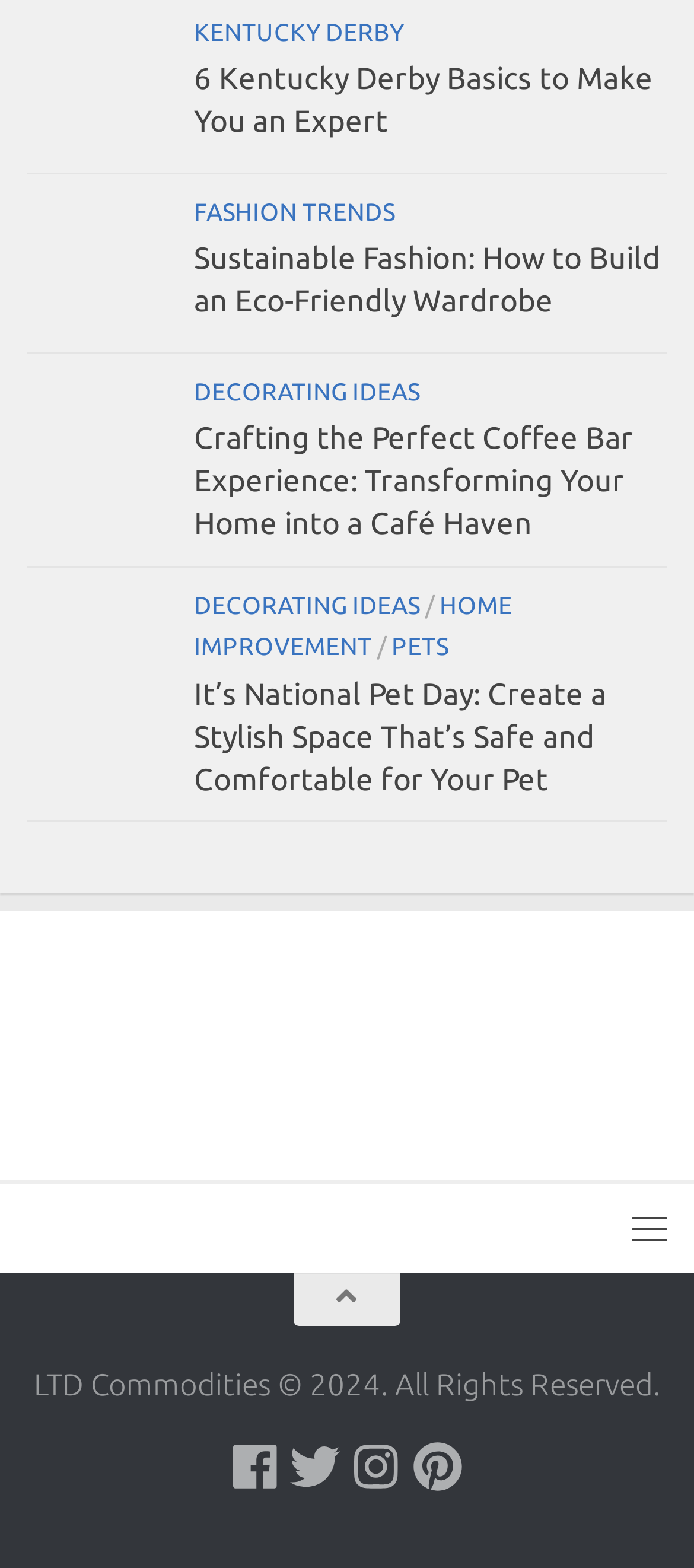Can you specify the bounding box coordinates for the region that should be clicked to fulfill this instruction: "Sign up for LTD Commodities Email".

[0.0, 0.681, 1.0, 0.702]